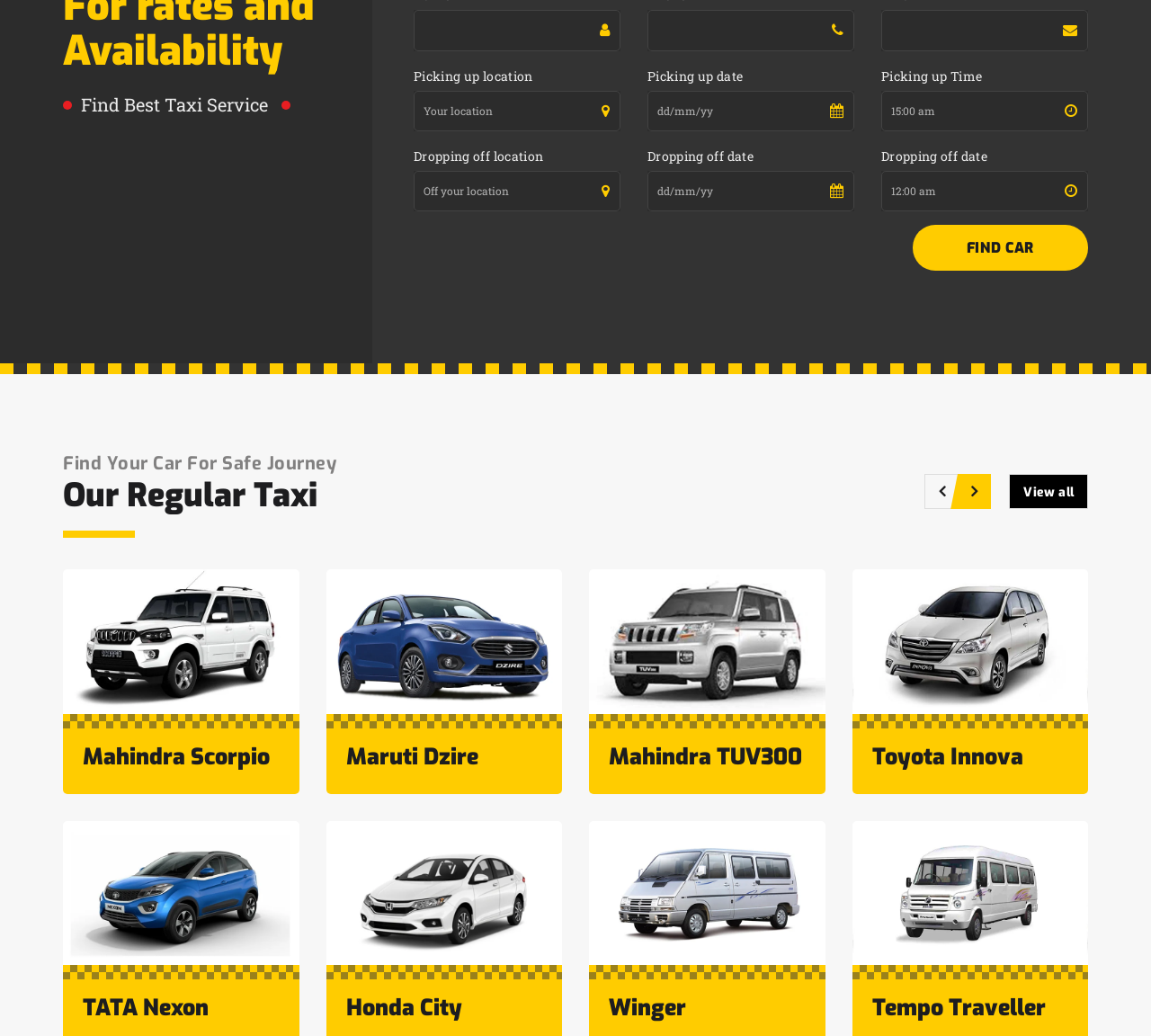Locate the bounding box coordinates of the element that needs to be clicked to carry out the instruction: "Click Toyota Innova link". The coordinates should be given as four float numbers ranging from 0 to 1, i.e., [left, top, right, bottom].

[0.757, 0.716, 0.889, 0.745]